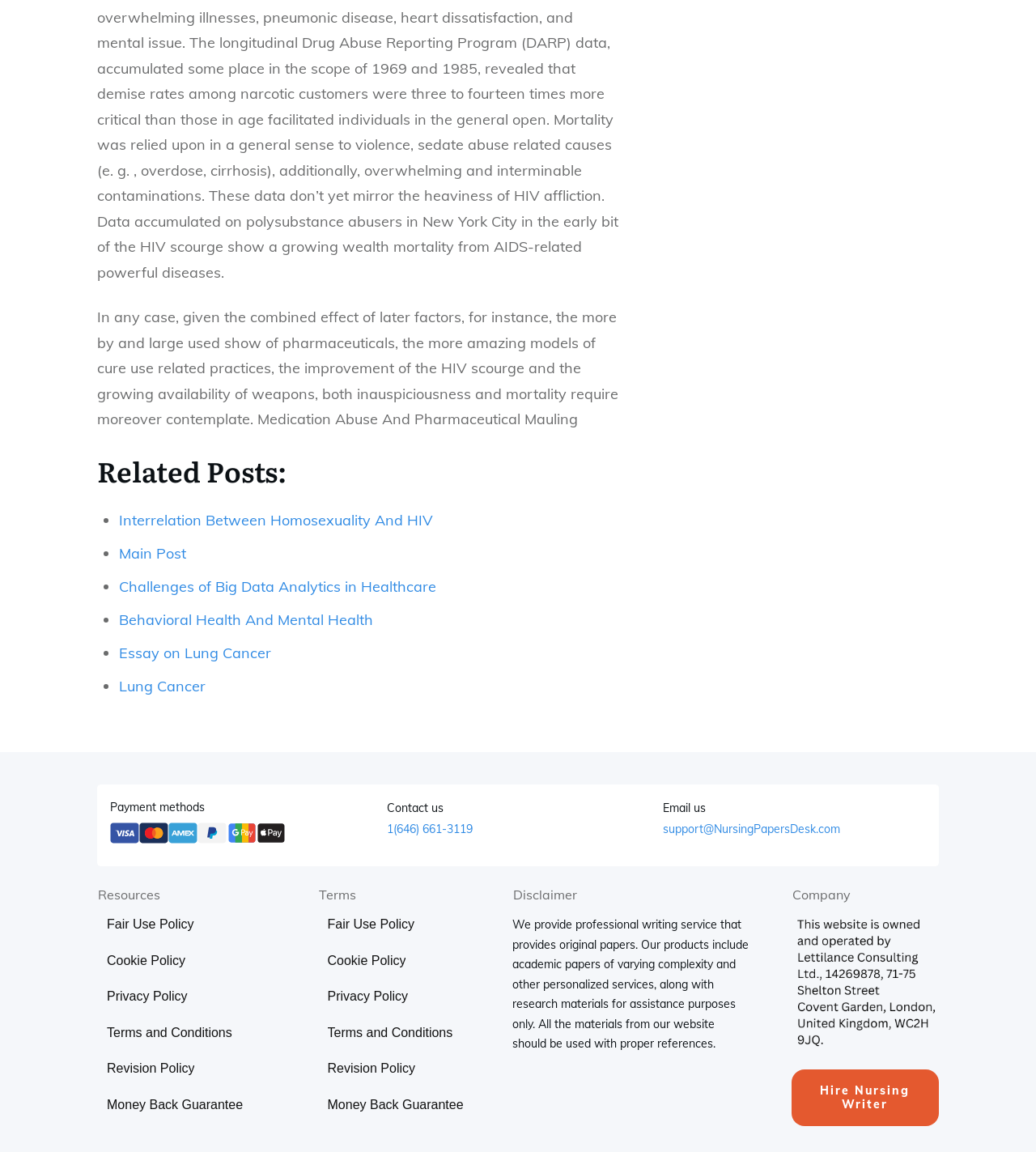Respond with a single word or phrase to the following question:
What is the purpose of the company?

Writing service